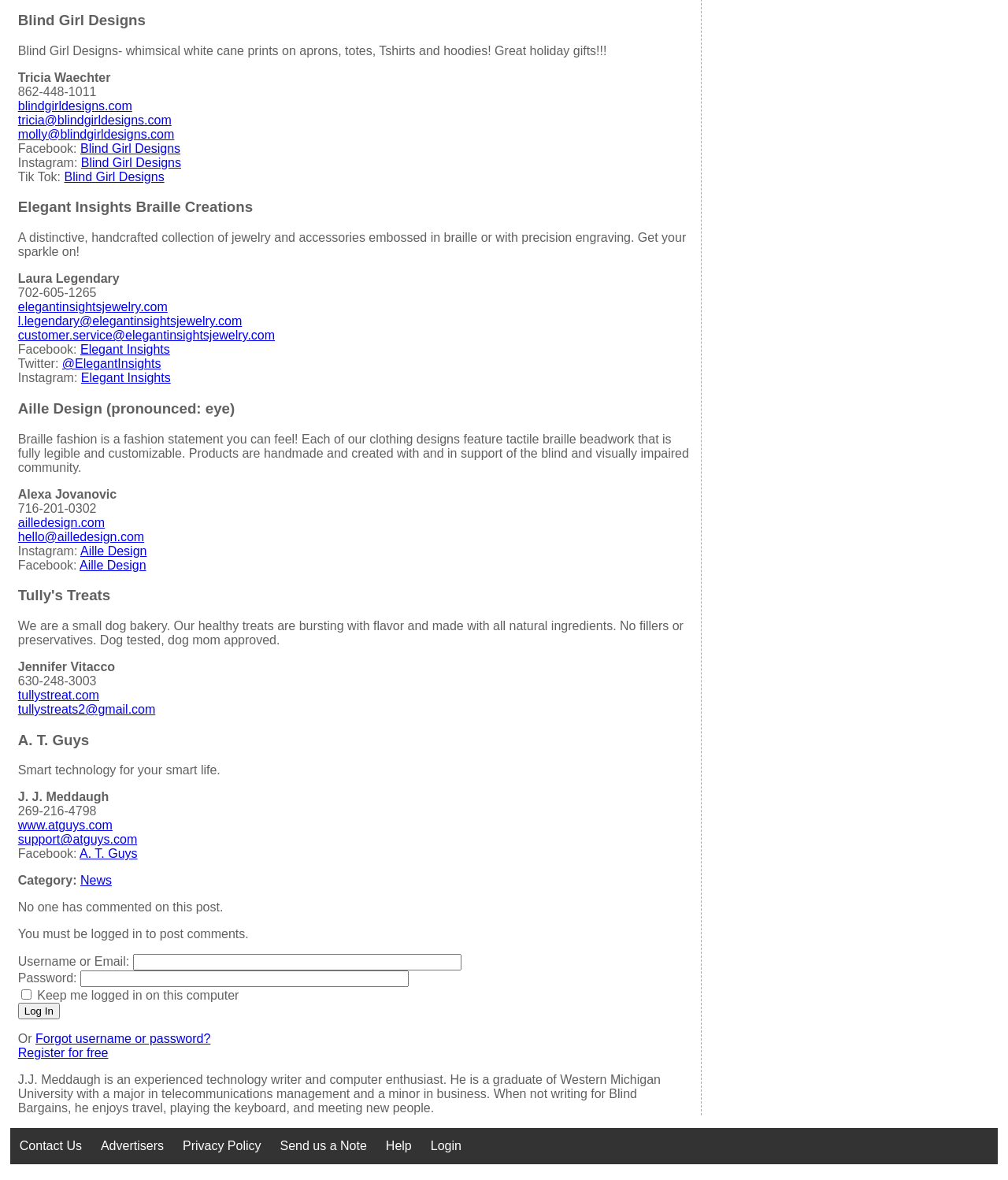Please mark the bounding box coordinates of the area that should be clicked to carry out the instruction: "Click the 'Contact Us' link".

[0.01, 0.956, 0.091, 0.987]